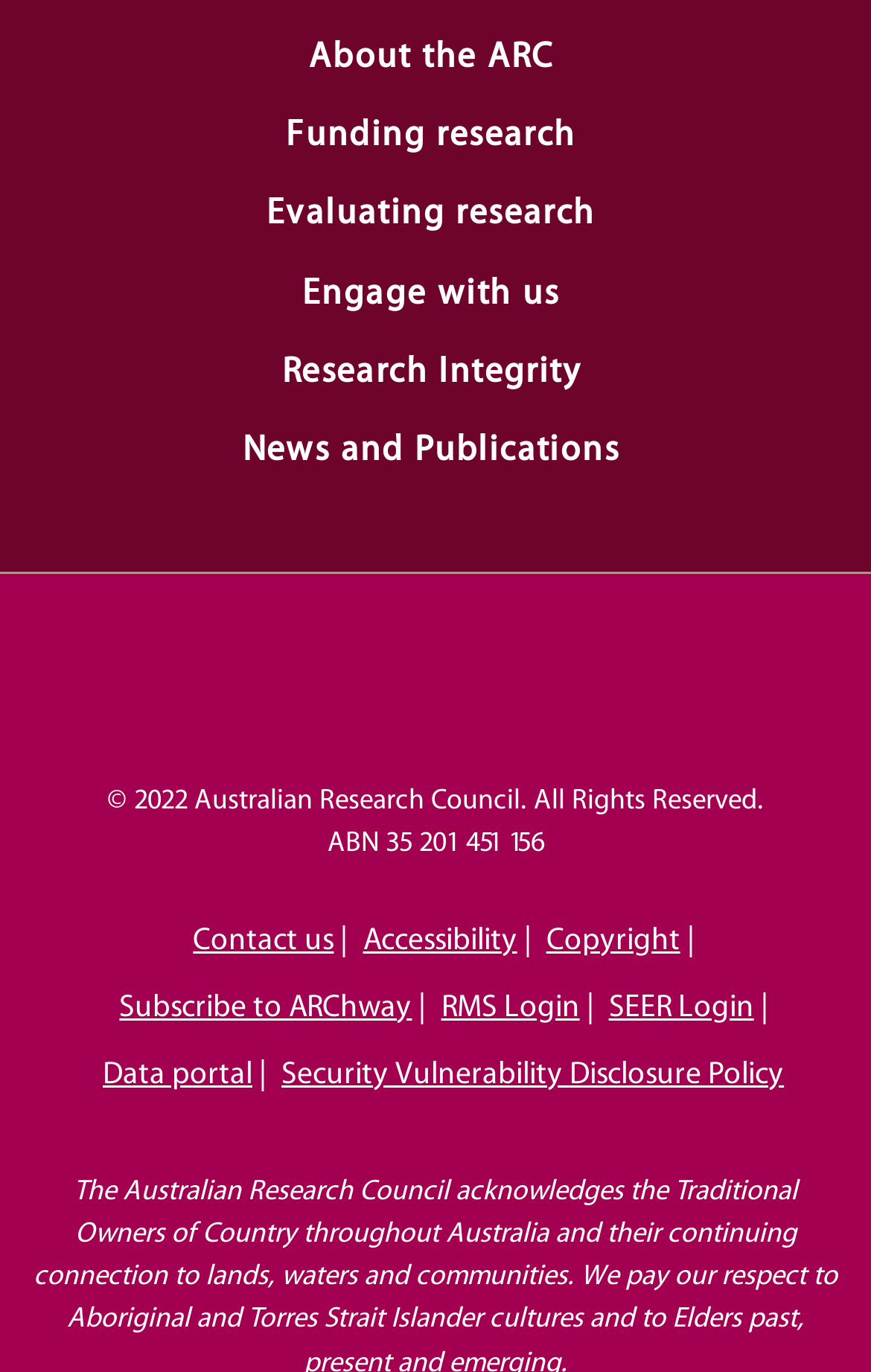Please provide a comprehensive answer to the question based on the screenshot: What is the copyright year?

I found the StaticText element with the text '© 2022 Australian Research Council. All Rights Reserved.' at the bottom of the webpage, which indicates the copyright year.